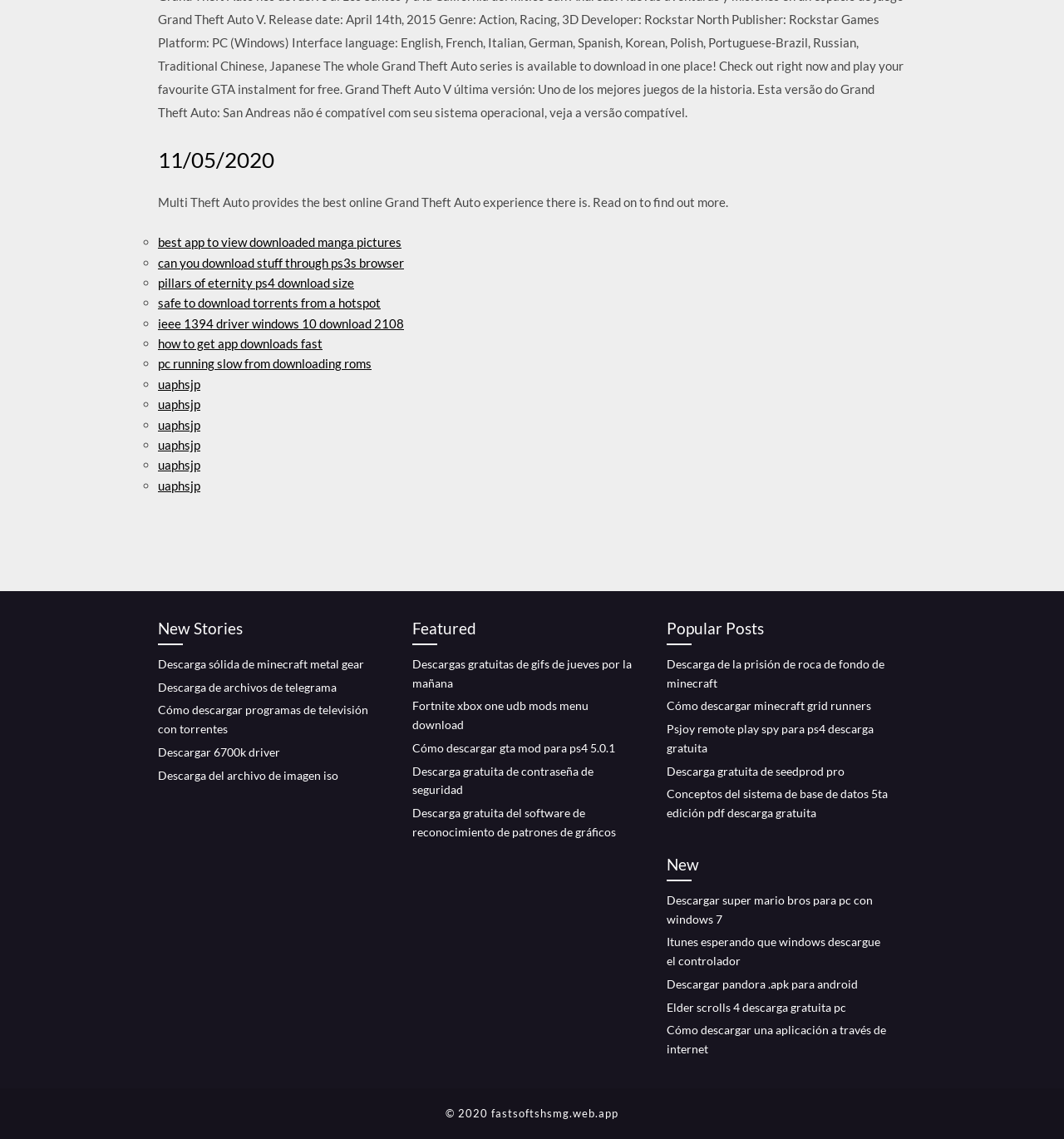Locate the bounding box coordinates of the area where you should click to accomplish the instruction: "Click on 'best app to view downloaded manga pictures'".

[0.148, 0.206, 0.377, 0.219]